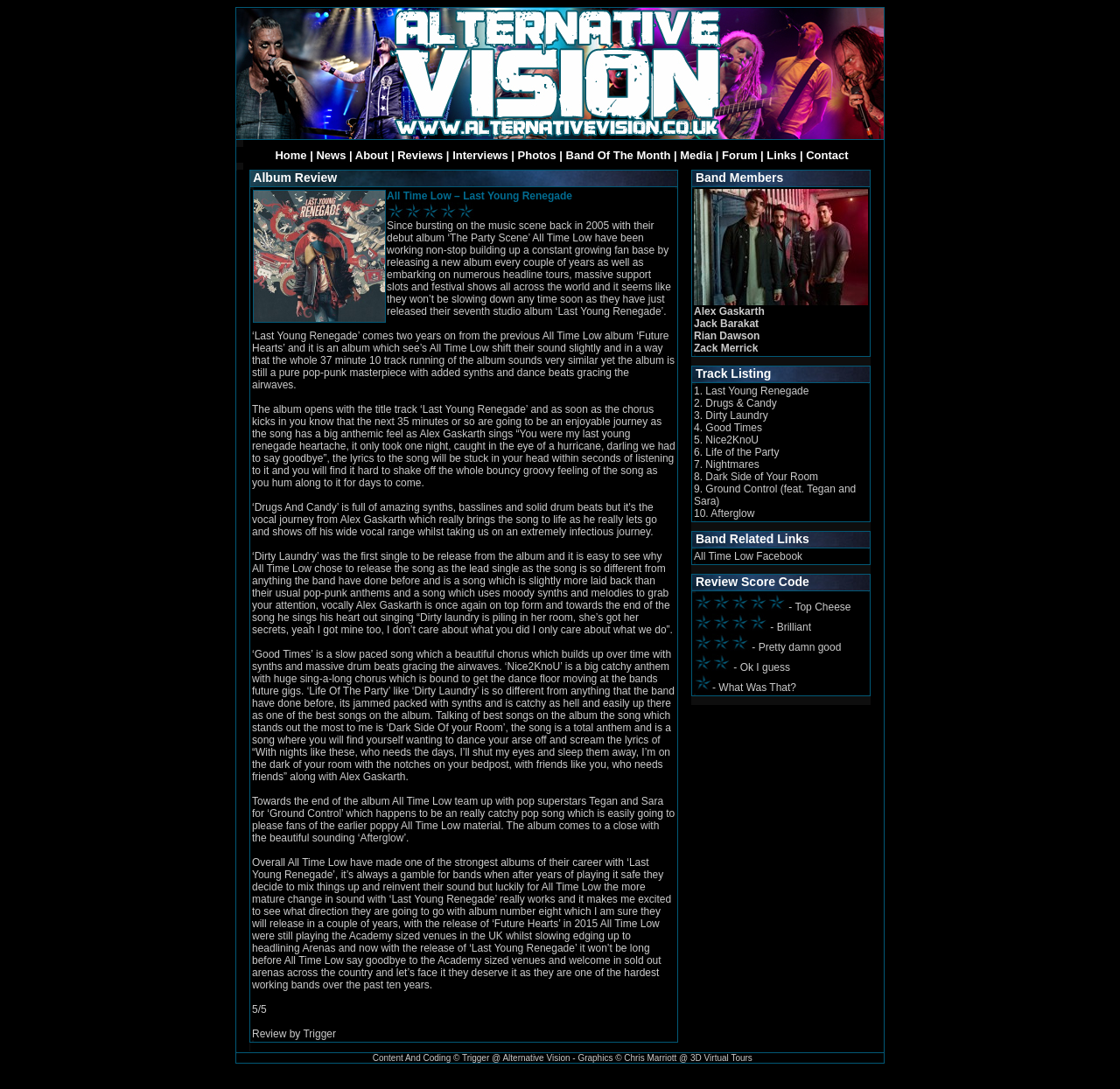Who is the lead vocalist of the band?
Using the information from the image, answer the question thoroughly.

The review text mentions the lead vocalist of the band, Alex Gaskarth, multiple times, including in the sentence 'vocally Alex Gaskarth is once again on top form and towards the end of the song he sings his heart out singing “Dirty laundry is piling in her room, she’s got her secrets, yeah I got mine too, I don’t care about what you did I only care about what we do”.'